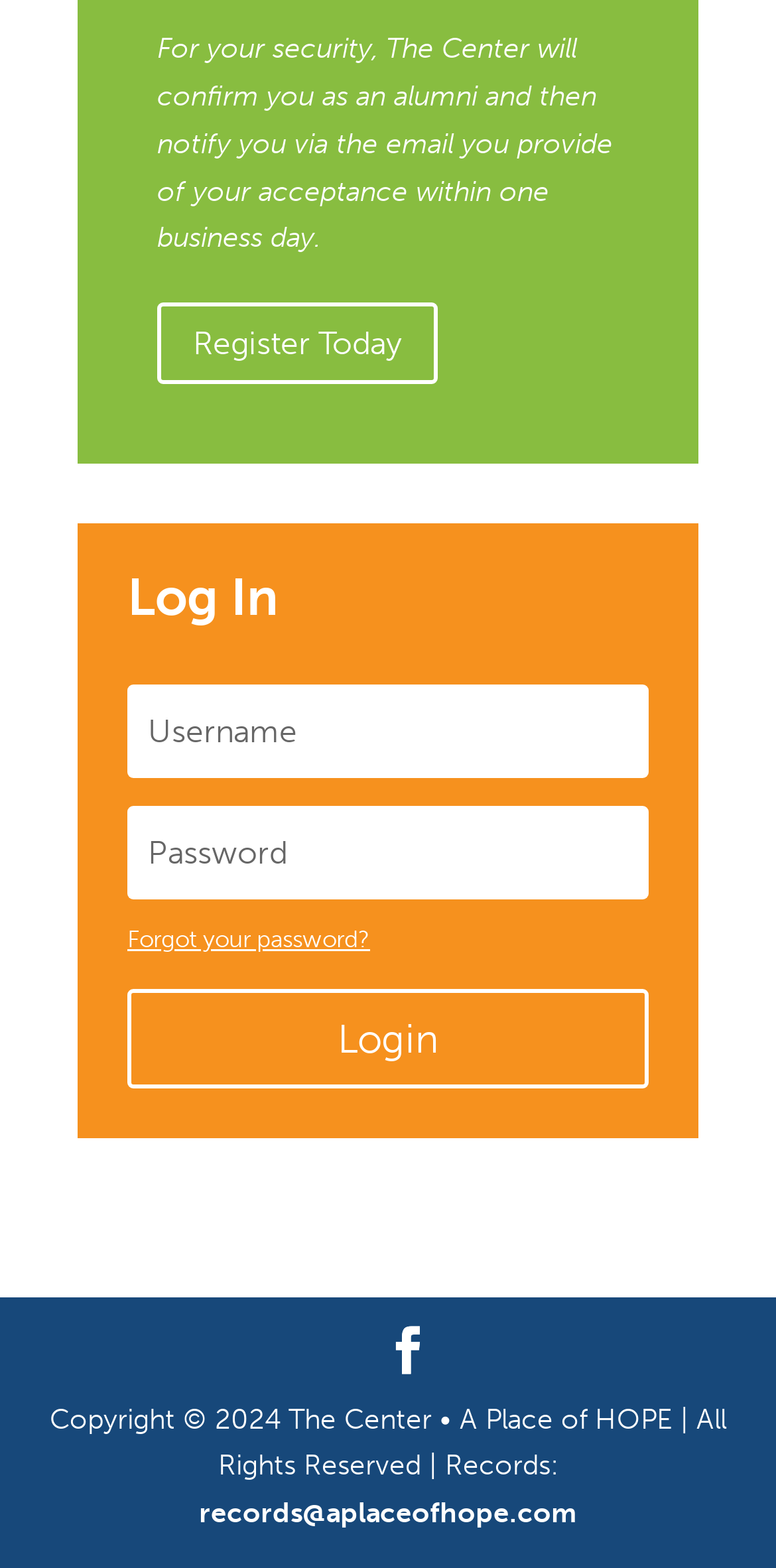Locate the bounding box of the UI element described by: "Register Today" in the given webpage screenshot.

[0.203, 0.193, 0.564, 0.245]